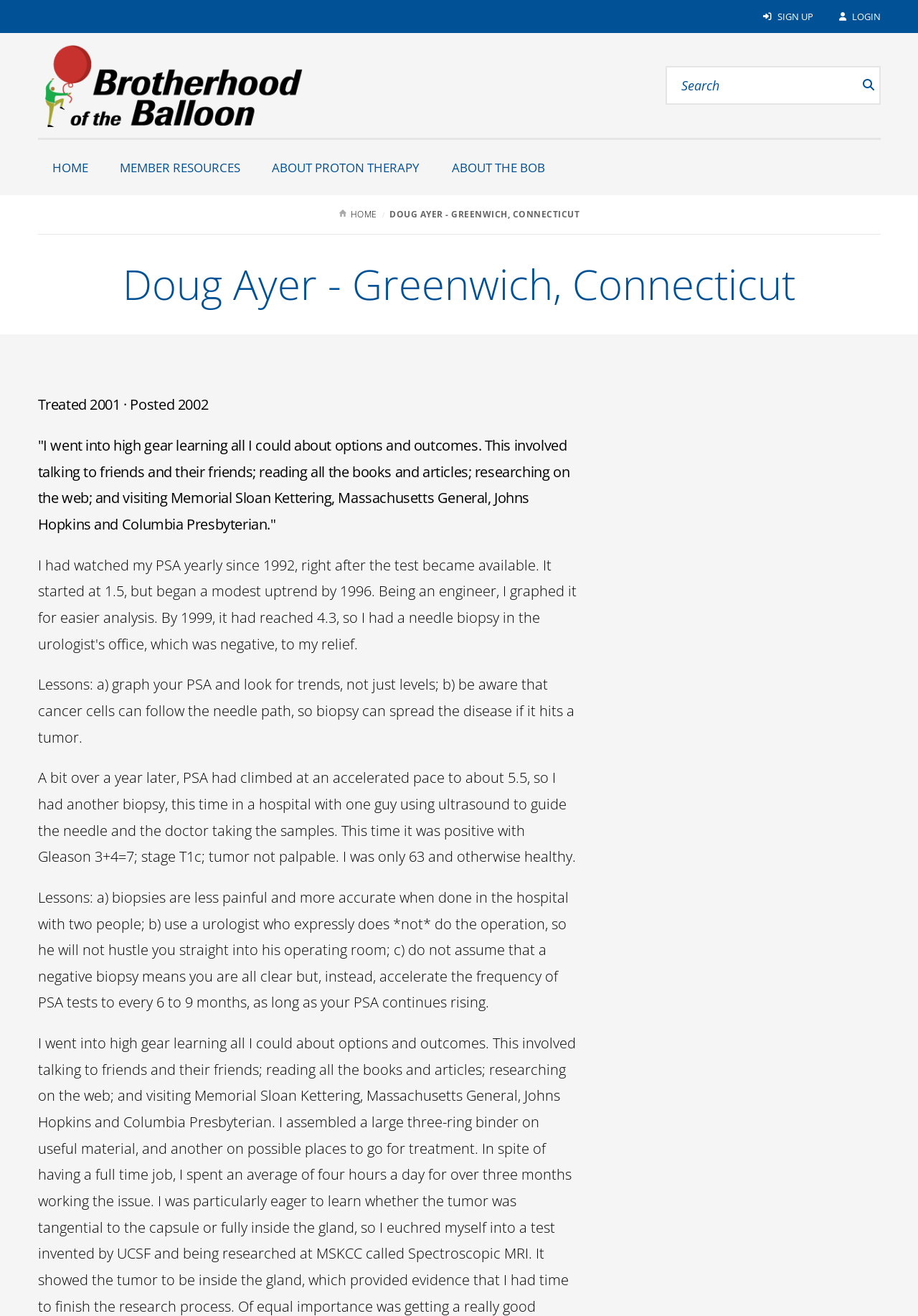Create a detailed summary of all the visual and textual information on the webpage.

The webpage is about Doug Ayer, a person from Greenwich, Connecticut, who shares his experience with prostate cancer. At the top of the page, there is a navigation menu with links to "SIGN UP" and "LOGIN" on the right side, and a logo "Proton BOB" with a link to the same name on the left side. Below the logo, there is a search bar with a "SEARCH" label and a submit button.

On the left side of the page, there is a site navigation menu with links to "HOME", "MEMBER RESOURCES", "ABOUT PROTON THERAPY", and "ABOUT THE BOB". Below this menu, there is a link to "HOME /" and a heading that reads "Doug Ayer - Greenwich, Connecticut".

The main content of the page is a personal story written by Doug Ayer. The story is divided into four paragraphs. The first paragraph describes how Doug learned about options and outcomes after being diagnosed with prostate cancer. The second paragraph shares lessons learned from his experience, including the importance of graphing PSA levels and being aware of the risks of biopsy. The third paragraph describes a subsequent biopsy that revealed a positive result, and the fourth paragraph shares more lessons learned, including the importance of accurate biopsies and frequent PSA tests.

Throughout the page, there are no images other than the logo "Proton BOB". The overall layout is organized, with clear headings and concise text.